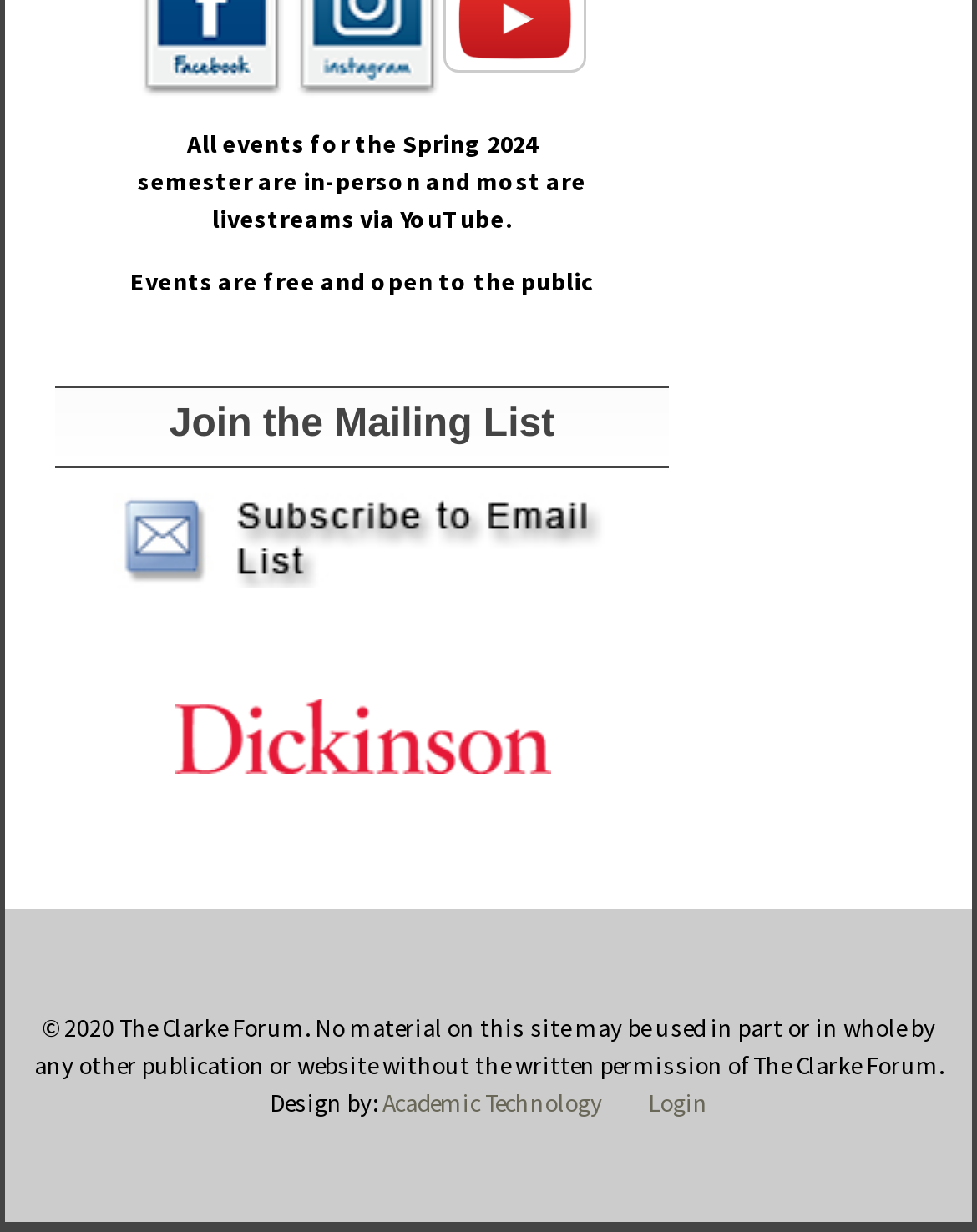What is the copyright year?
Using the image as a reference, deliver a detailed and thorough answer to the question.

The copyright year is 2020, which is obtained from the StaticText element '© 2020 The Clarke Forum. No material on this site may be used in part or in whole by any other publication or website without the written permission of The Clarke Forum.' with bounding box coordinates [0.035, 0.822, 0.965, 0.878].